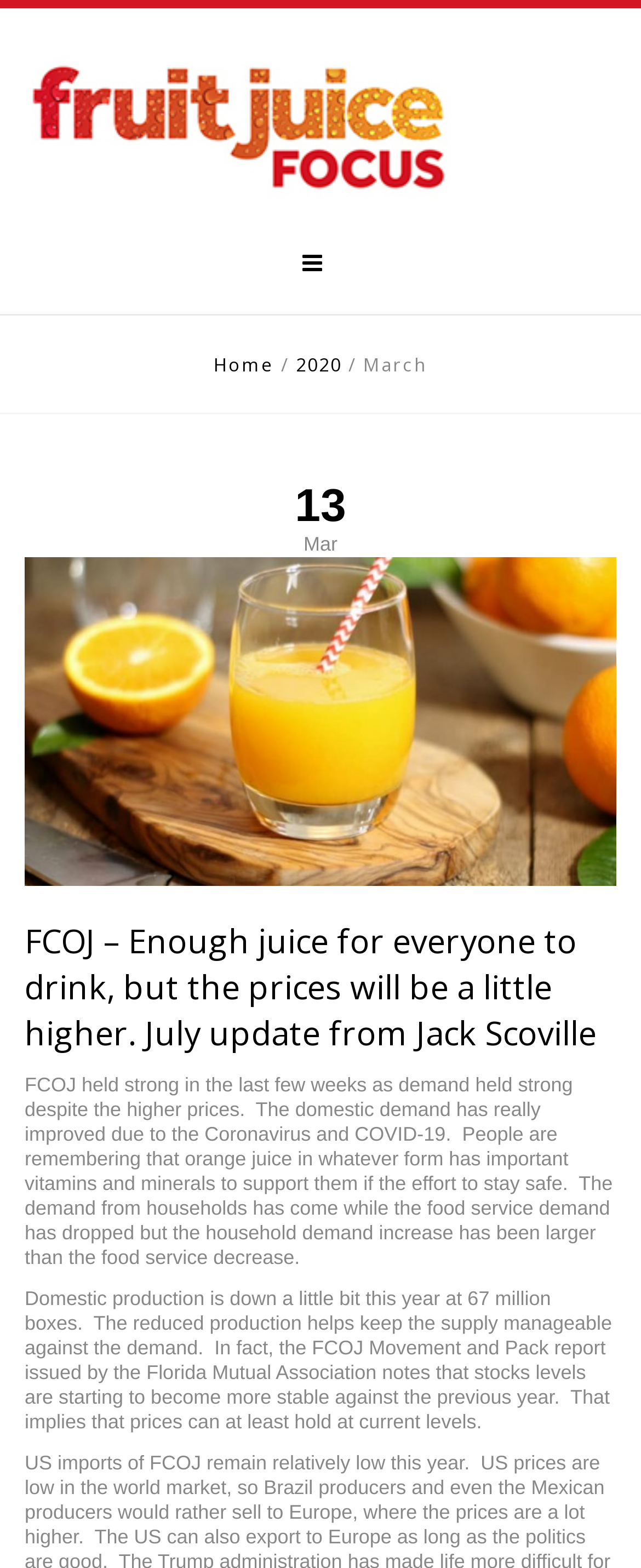Analyze and describe the webpage in a detailed narrative.

The webpage is focused on fruit juice, specifically the March 2020 update. At the top, there is a prominent link "Fruit Juice Focus" accompanied by an image with the same name, taking up most of the top section. Below this, there are several links and text elements, including "Home", "2020", and "March", which appear to be navigation elements.

Further down, there is a news article or update titled "FCOJ – Enough juice for everyone to drink, but the prices will be a little higher. July update from Jack Scoville". This article has a brief summary or introduction, accompanied by two images. The article itself is divided into two paragraphs, discussing the demand and production of FCOJ (frozen concentrated orange juice) in the context of the Coronavirus pandemic. The text explains how domestic demand has increased due to the pandemic, while food service demand has decreased, and how this has affected production and prices.

Overall, the webpage appears to be a news or blog-style page focused on the fruit juice industry, with a specific update or article taking center stage.